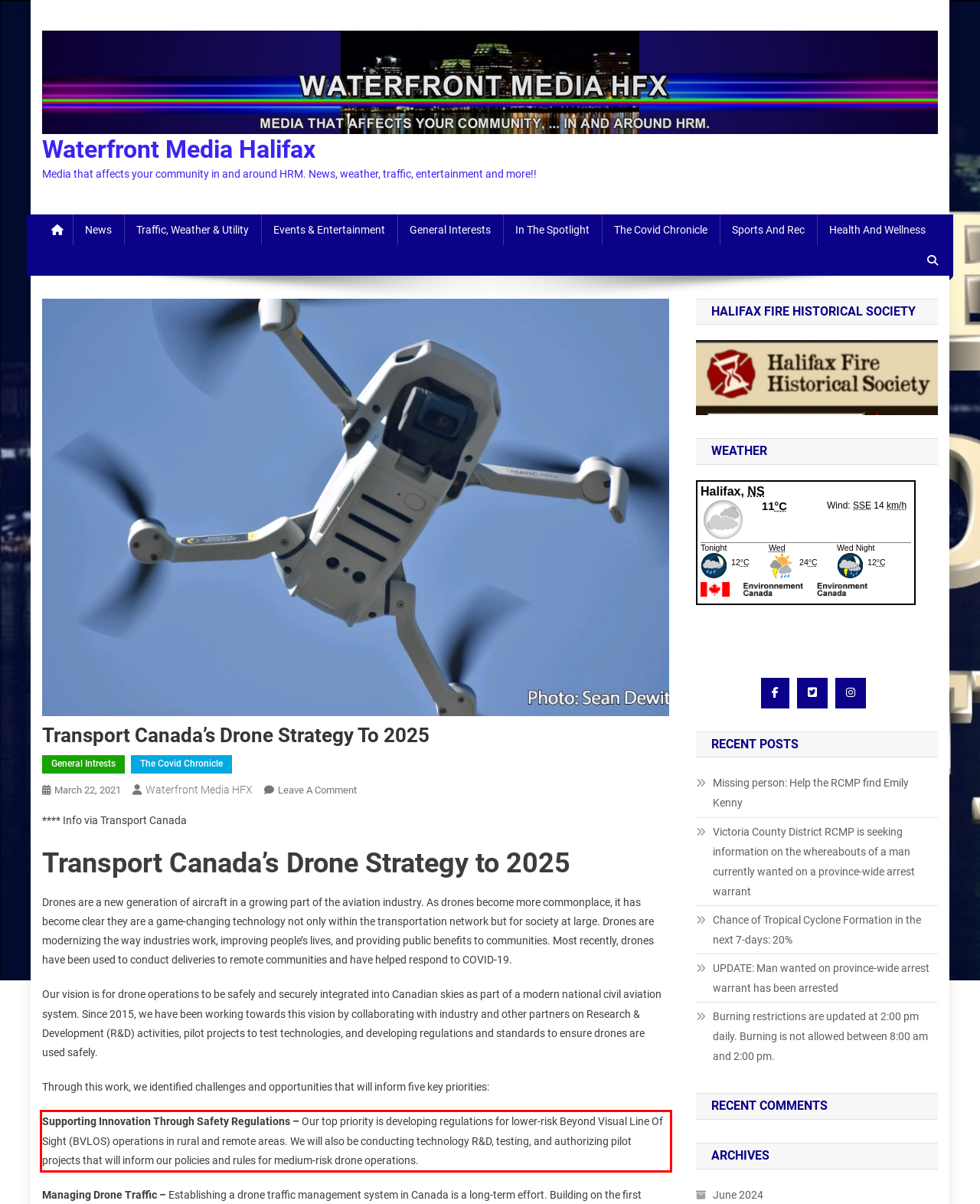Examine the screenshot of the webpage, locate the red bounding box, and perform OCR to extract the text contained within it.

Supporting Innovation Through Safety Regulations – Our top priority is developing regulations for lower-risk Beyond Visual Line Of Sight (BVLOS) operations in rural and remote areas. We will also be conducting technology R&D, testing, and authorizing pilot projects that will inform our policies and rules for medium-risk drone operations.